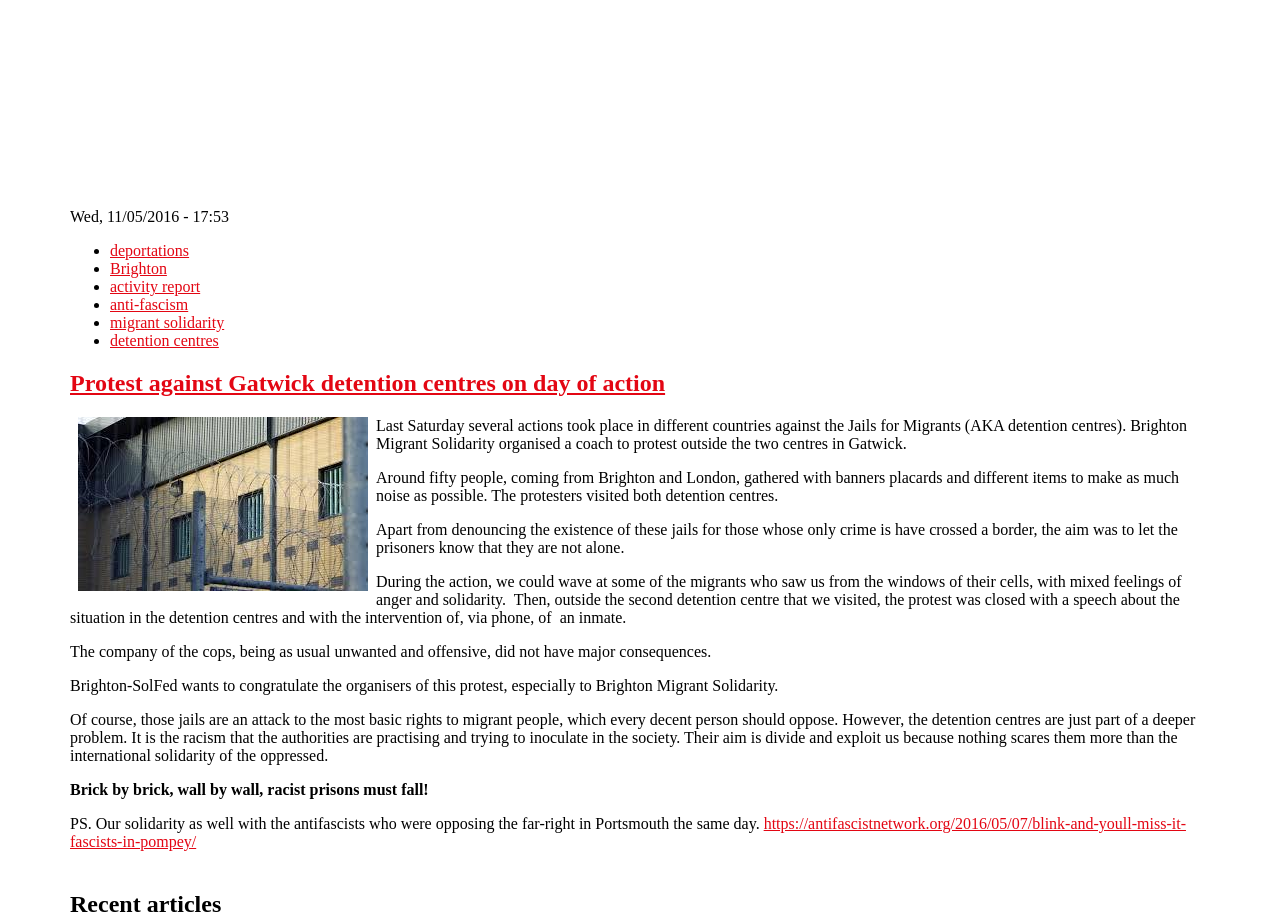What is the purpose of the protest?
Based on the screenshot, give a detailed explanation to answer the question.

The purpose of the protest can be inferred from the article content, which mentions that the aim was to let the prisoners know that they are not alone and to denounce the existence of detention centres.